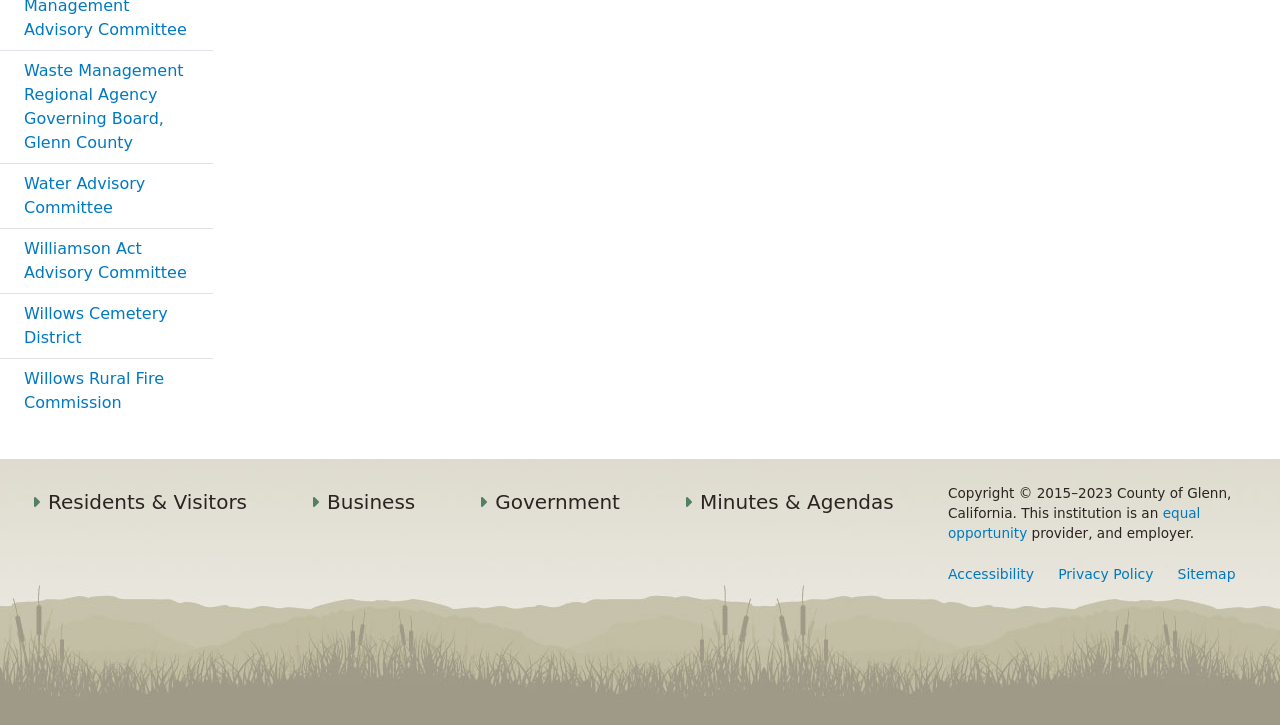What is the last link in the footer section?
Provide a short answer using one word or a brief phrase based on the image.

Sitemap